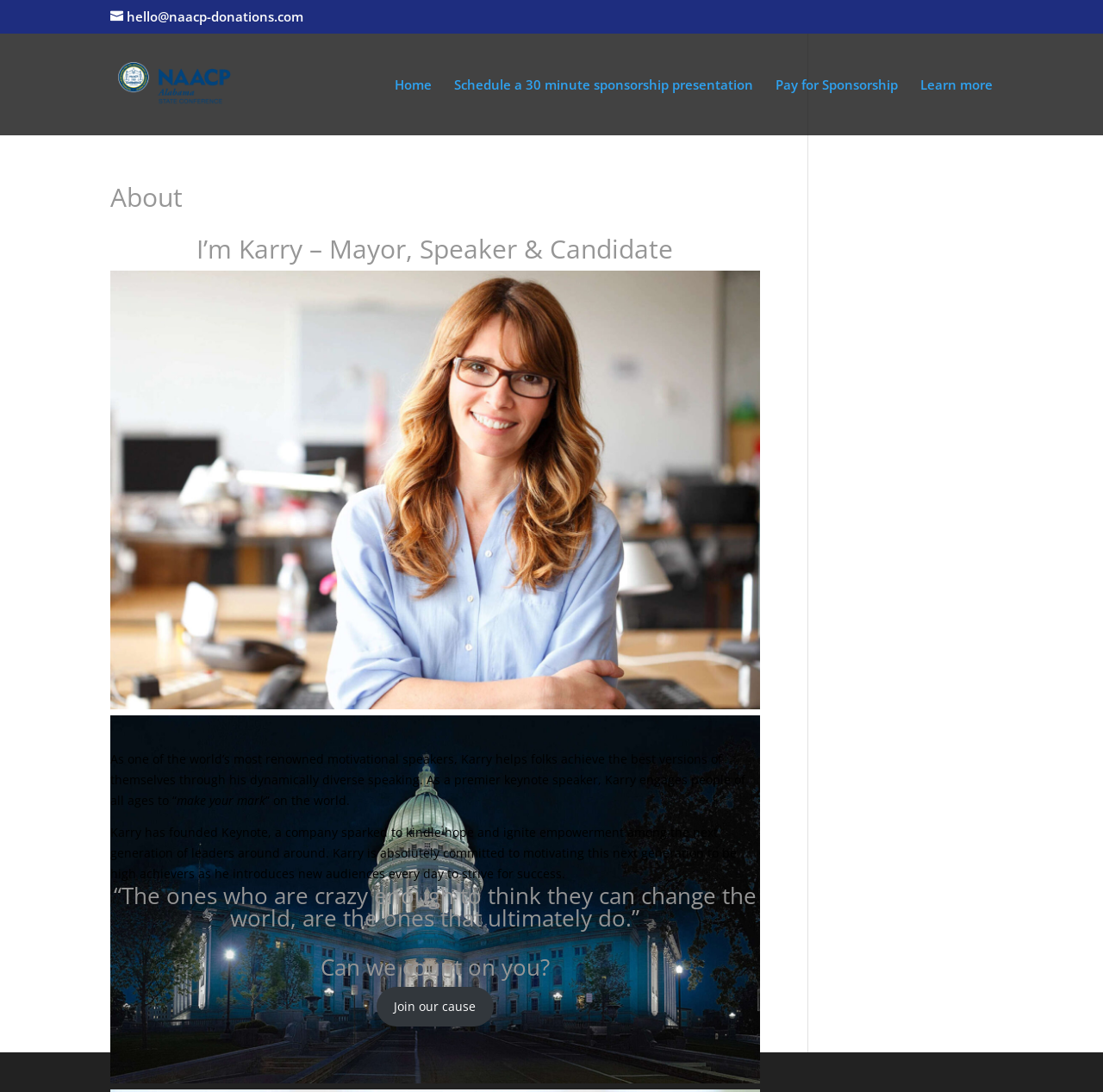Locate the bounding box coordinates of the element to click to perform the following action: 'Schedule a 30 minute sponsorship presentation'. The coordinates should be given as four float values between 0 and 1, in the form of [left, top, right, bottom].

[0.412, 0.071, 0.683, 0.124]